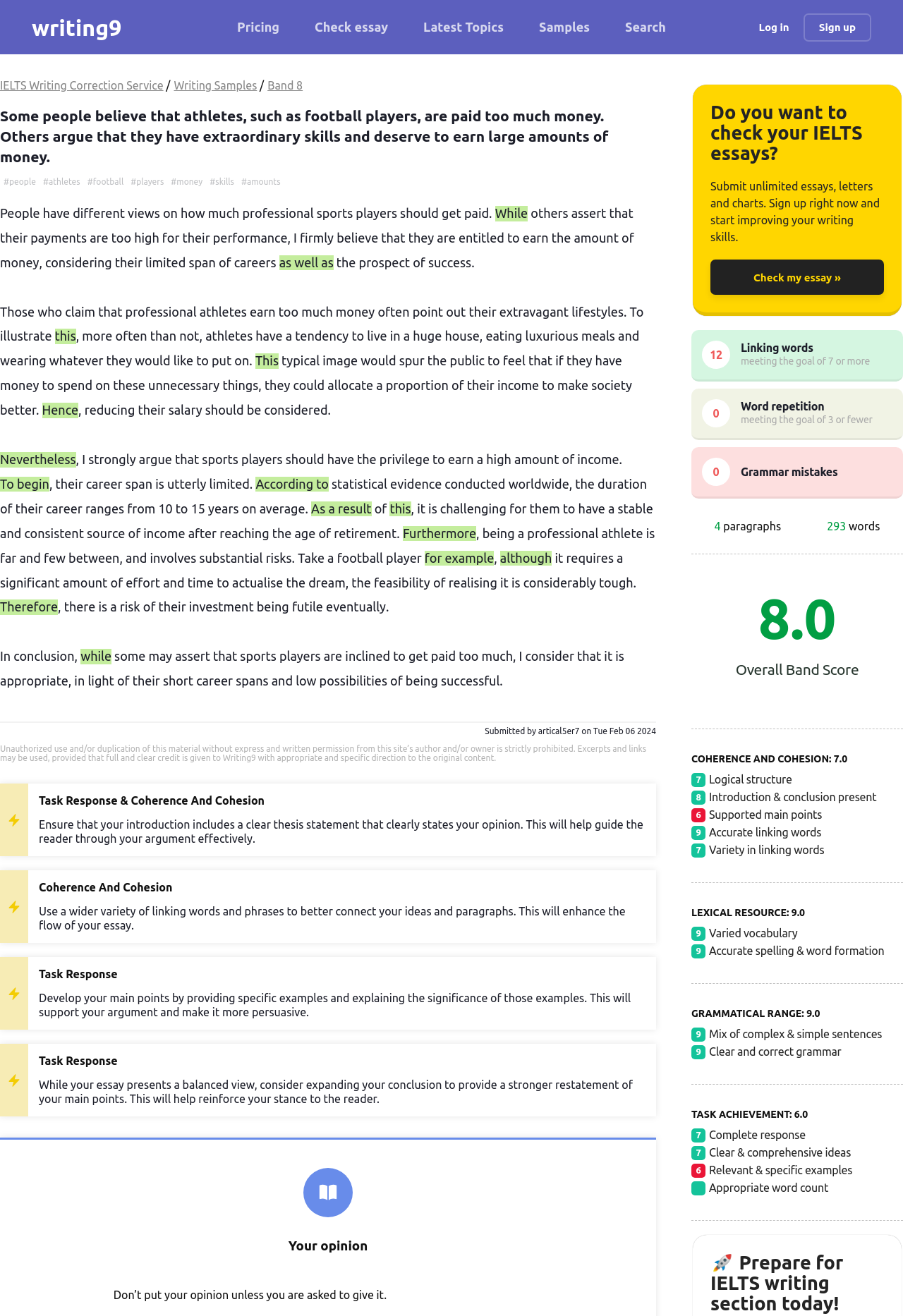Could you indicate the bounding box coordinates of the region to click in order to complete this instruction: "View 'IELTS Writing Correction Service'".

[0.0, 0.06, 0.181, 0.07]